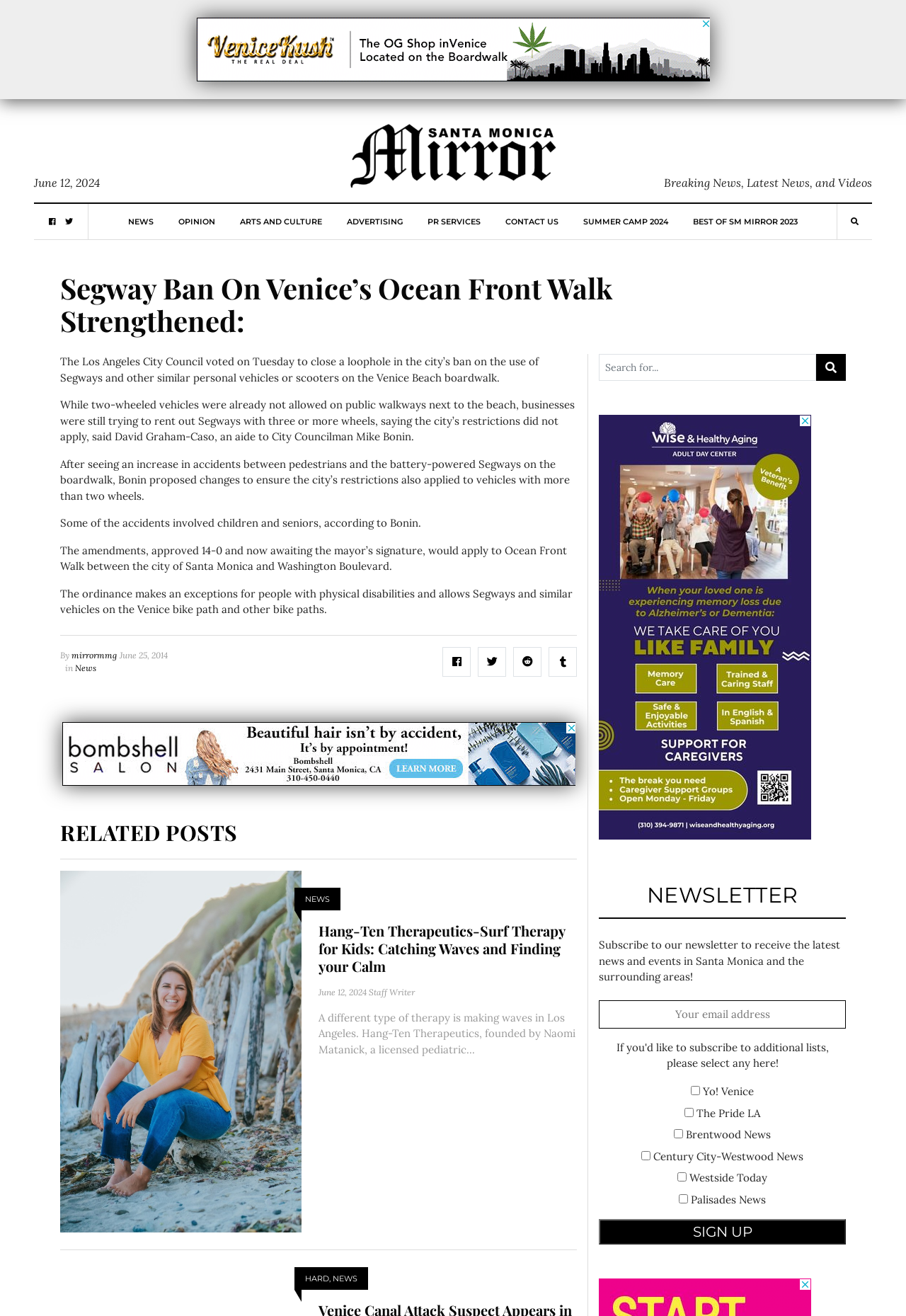Find the bounding box coordinates of the clickable element required to execute the following instruction: "Click on the 'NEWS' link". Provide the coordinates as four float numbers between 0 and 1, i.e., [left, top, right, bottom].

[0.141, 0.155, 0.169, 0.182]